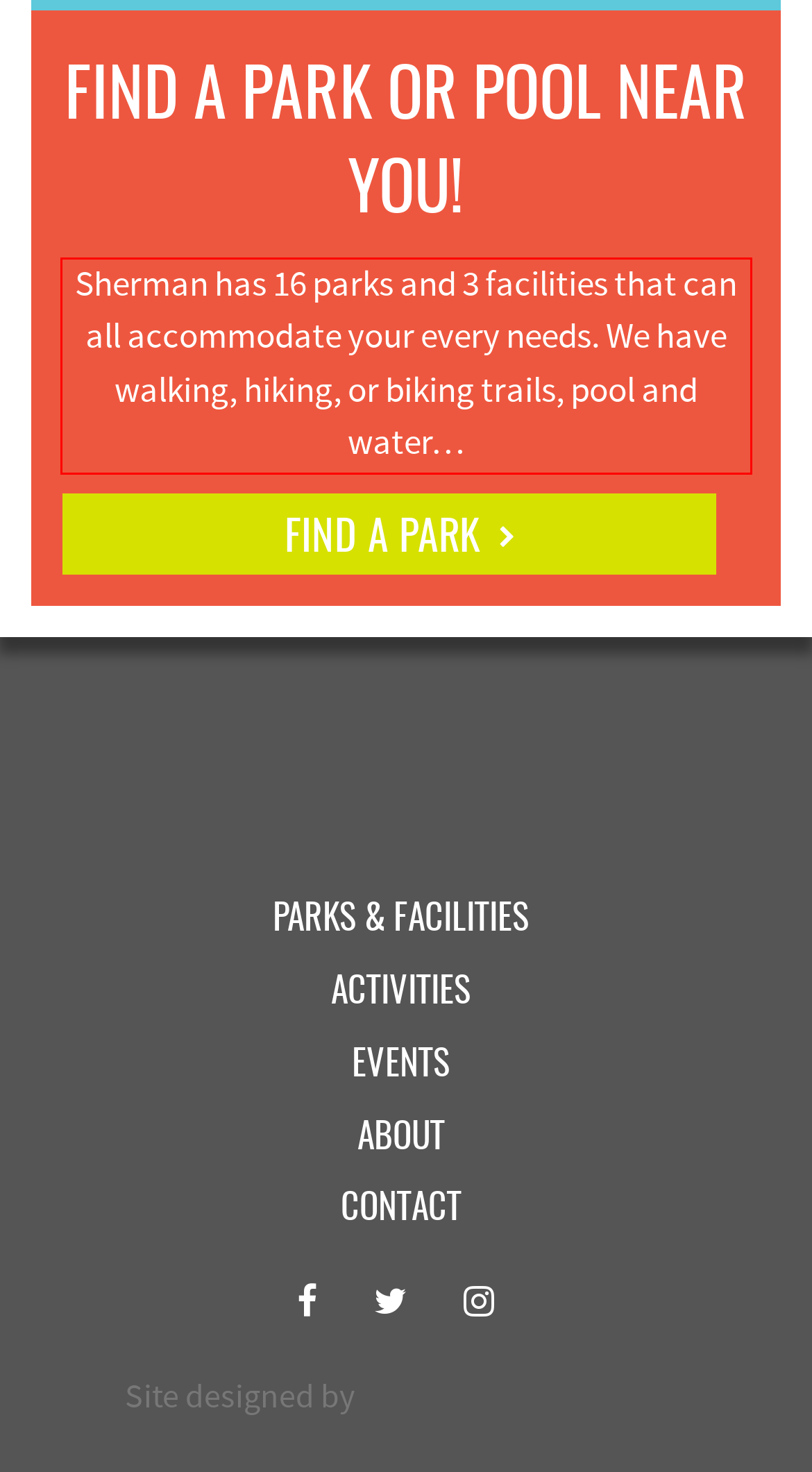Review the webpage screenshot provided, and perform OCR to extract the text from the red bounding box.

Sherman has 16 parks and 3 facilities that can all accommodate your every needs. We have walking, hiking, or biking trails, pool and water…